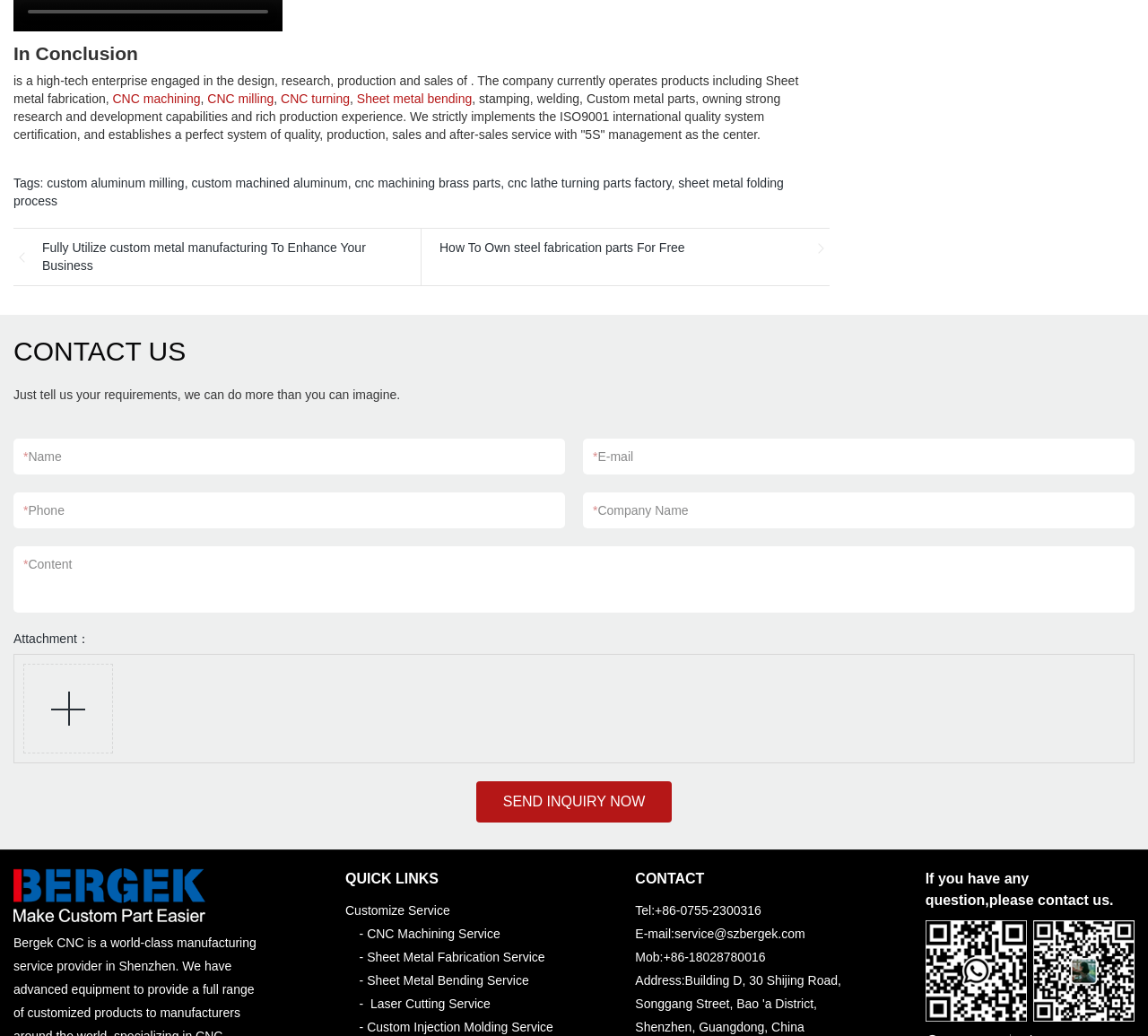Locate the bounding box coordinates of the element that should be clicked to execute the following instruction: "Fill in the 'Name' textbox".

[0.023, 0.424, 0.48, 0.457]